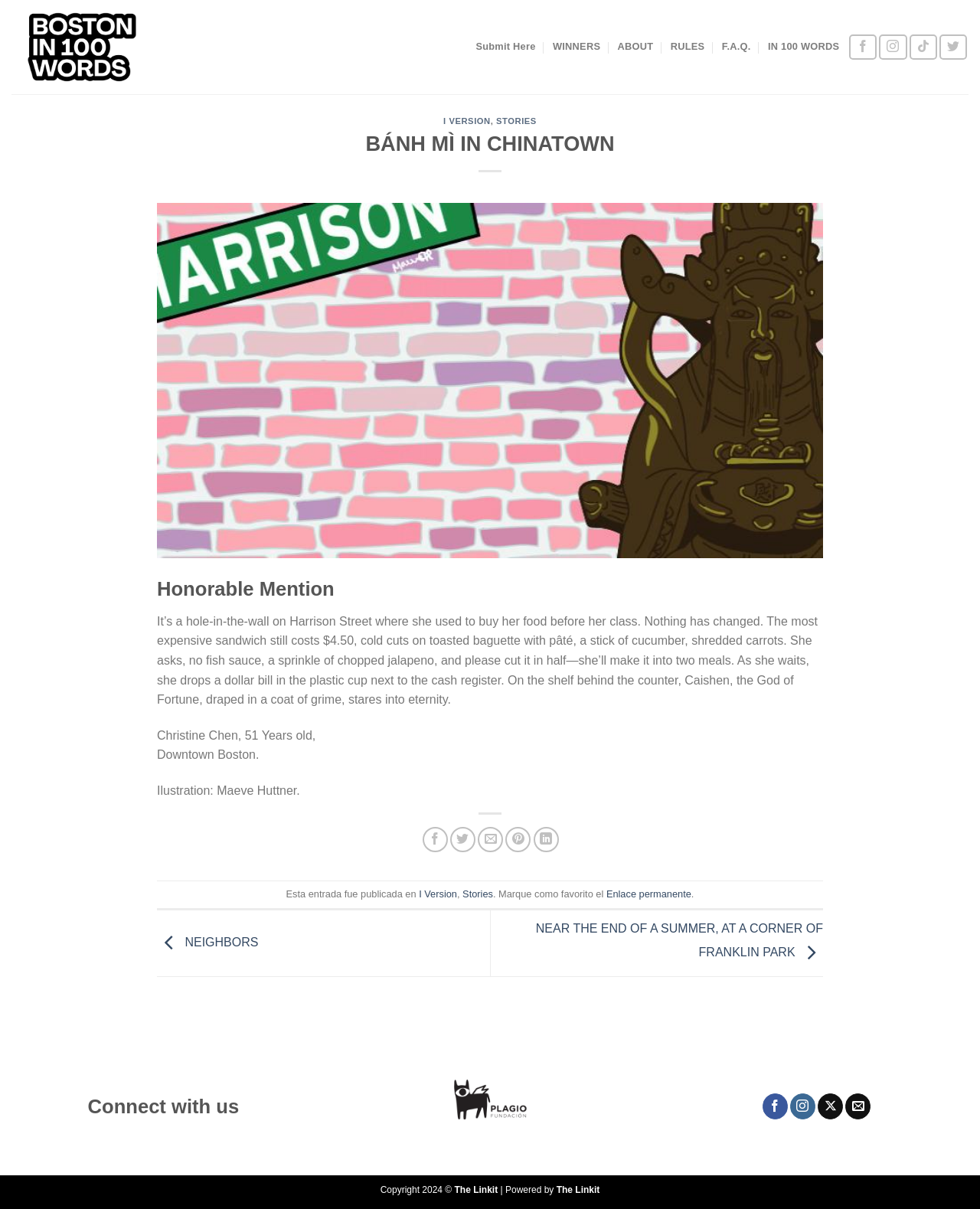Specify the bounding box coordinates of the region I need to click to perform the following instruction: "Click on the 'Submit Here' link". The coordinates must be four float numbers in the range of 0 to 1, i.e., [left, top, right, bottom].

[0.485, 0.026, 0.547, 0.052]